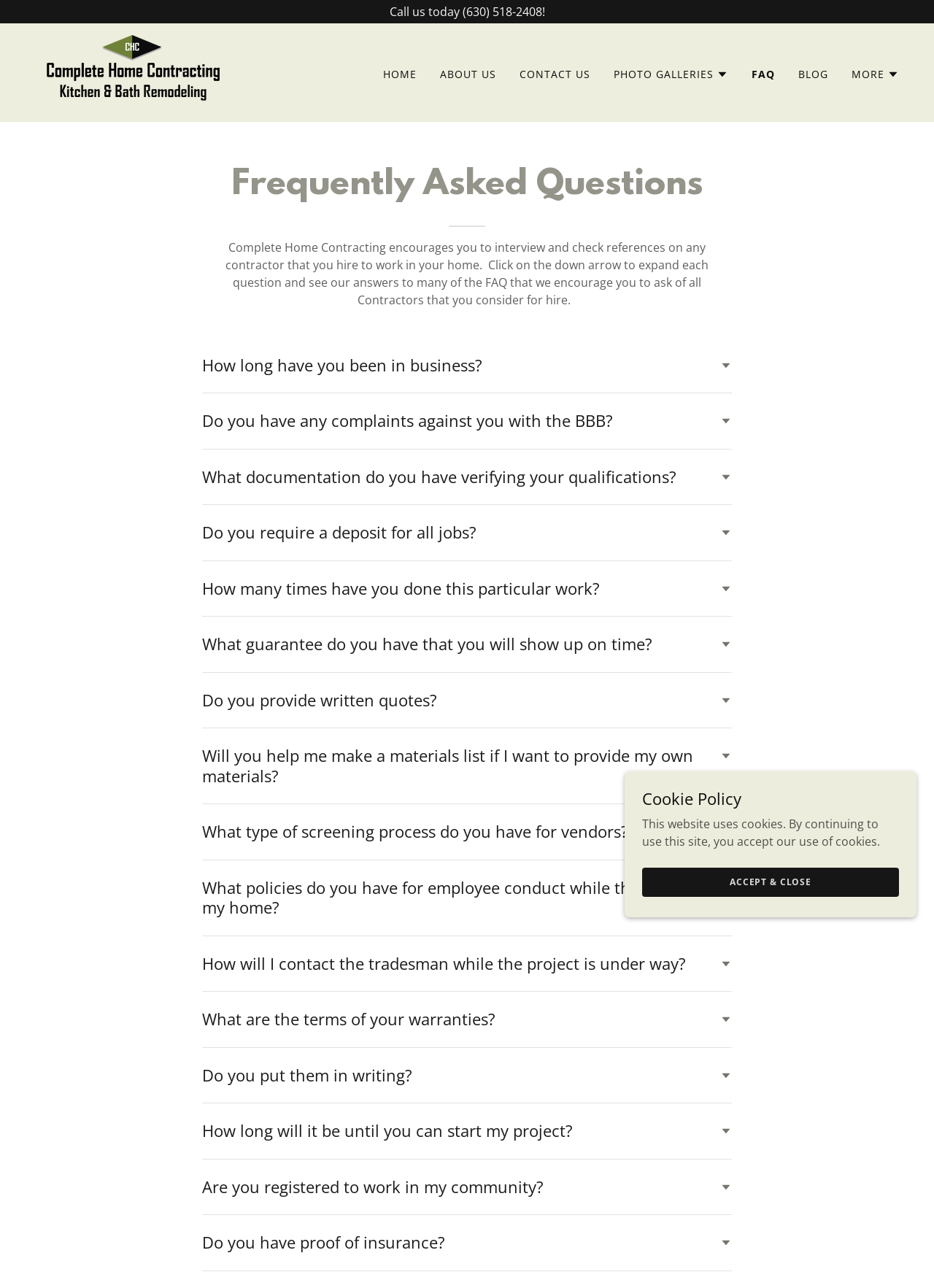Indicate the bounding box coordinates of the clickable region to achieve the following instruction: "Click the 'MORE' button."

[0.912, 0.051, 0.962, 0.065]